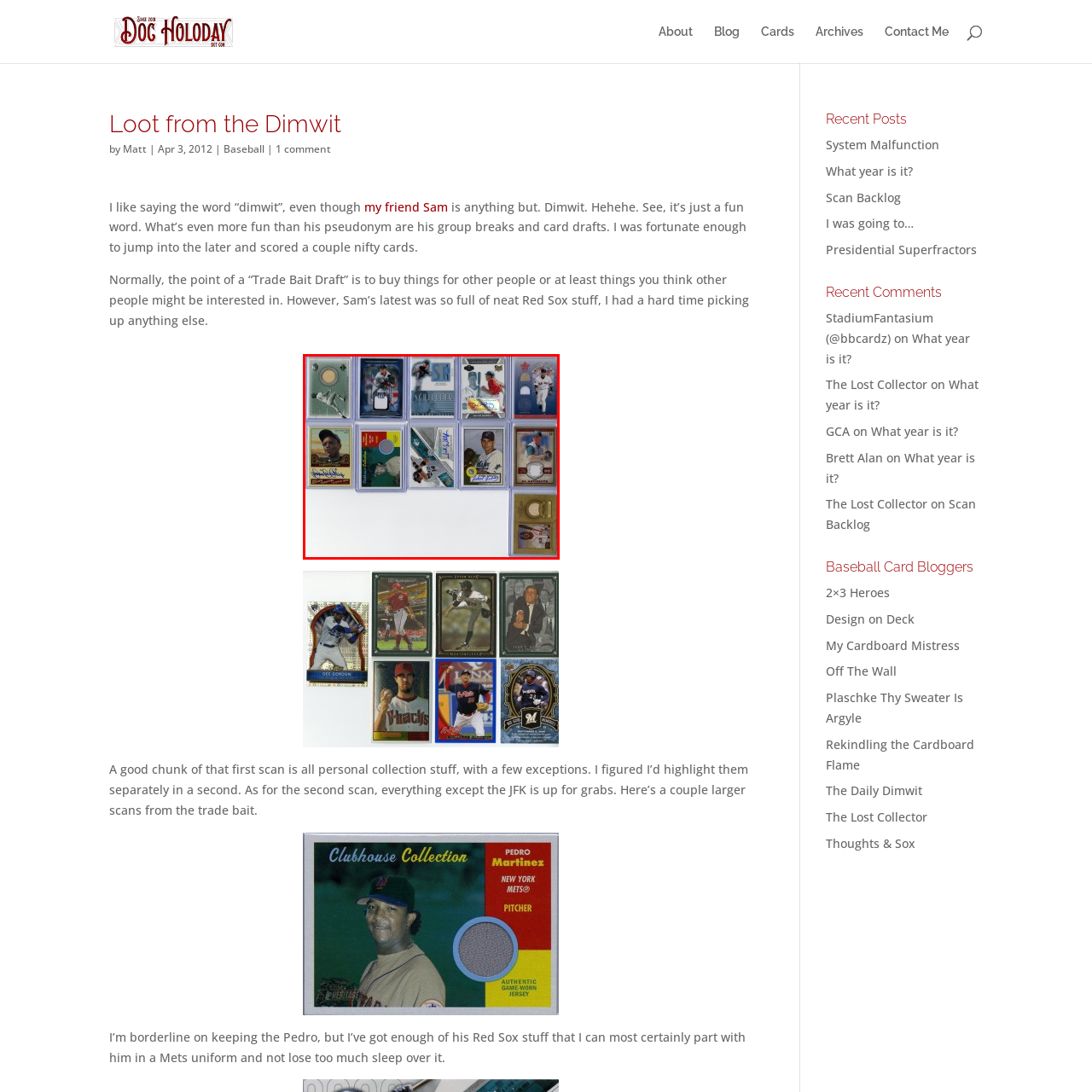Articulate a detailed description of the image enclosed by the red outline.

The image showcases a collection of impressive baseball cards arranged in a grid format. There are a total of ten cards, each encapsulated in protective sleeves. The cards feature notable players and varying designs, highlighting elements such as jersey relics, signatures, and striking images of the players in action. 

Among the visible cards, one stands out with a vibrant green background and a circular relic, suggesting it may include a piece of a player's uniform. Others include classic designs and autographed cards, showcasing the rich history and memorabilia of baseball. This display not only represents a passion for collecting but also serves as a visual homage to the game's legendary figures, making it a fascinating glimpse into the world of baseball card collecting.